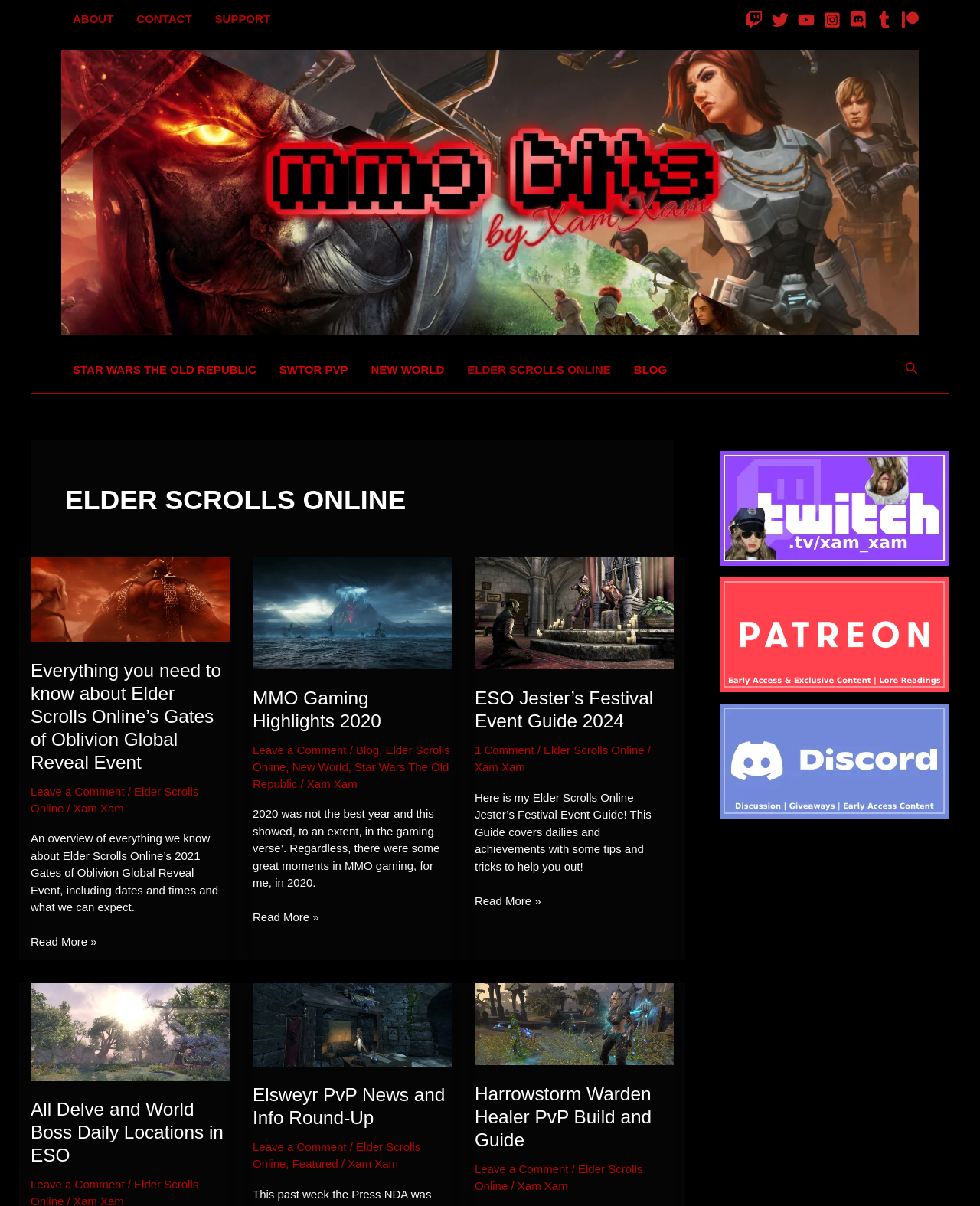Please find the bounding box coordinates of the clickable region needed to complete the following instruction: "Search using the search icon link". The bounding box coordinates must consist of four float numbers between 0 and 1, i.e., [left, top, right, bottom].

[0.923, 0.299, 0.938, 0.315]